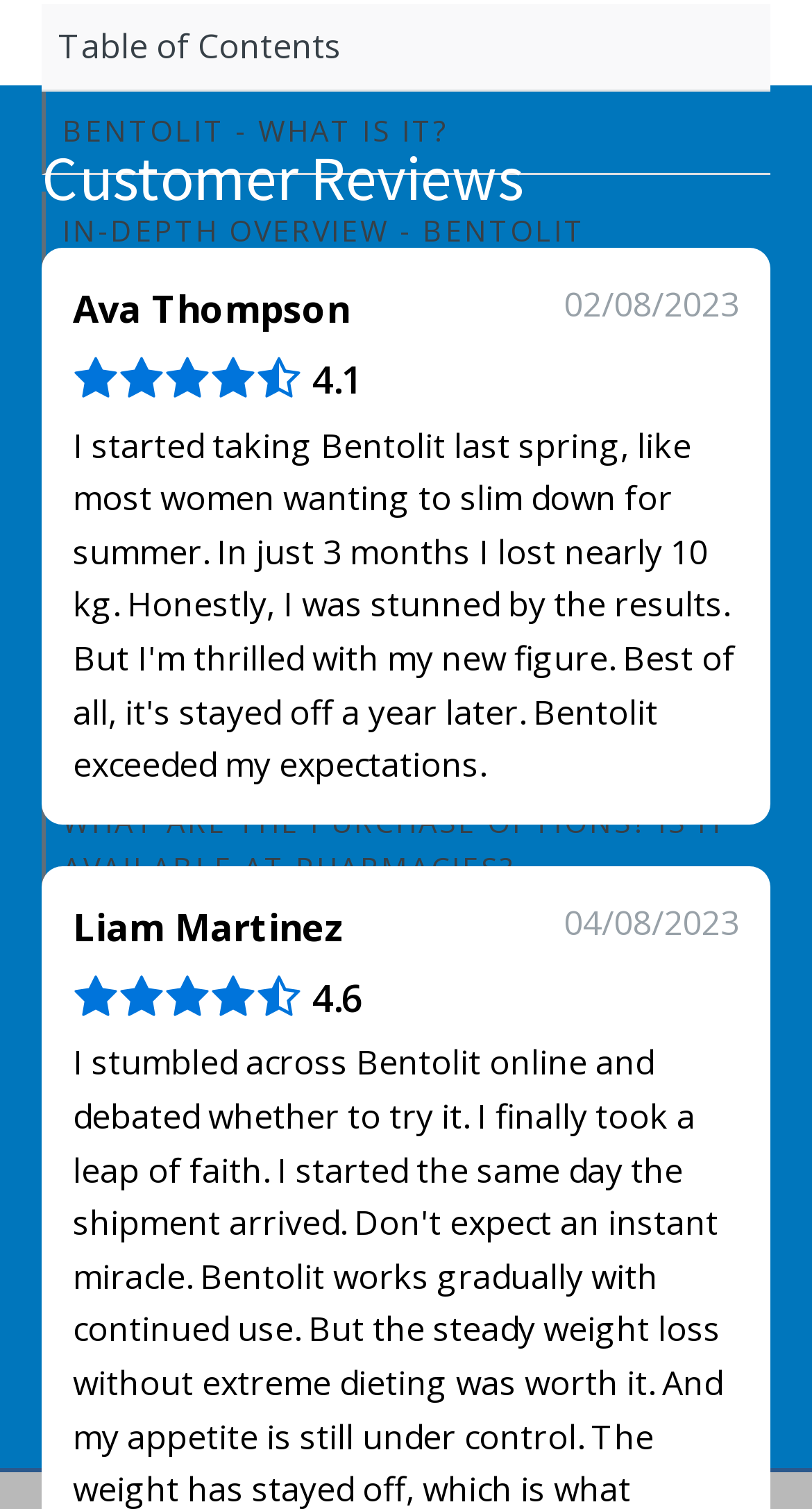Give a one-word or short phrase answer to the question: 
How many links are provided under the 'Table of Contents'?

12